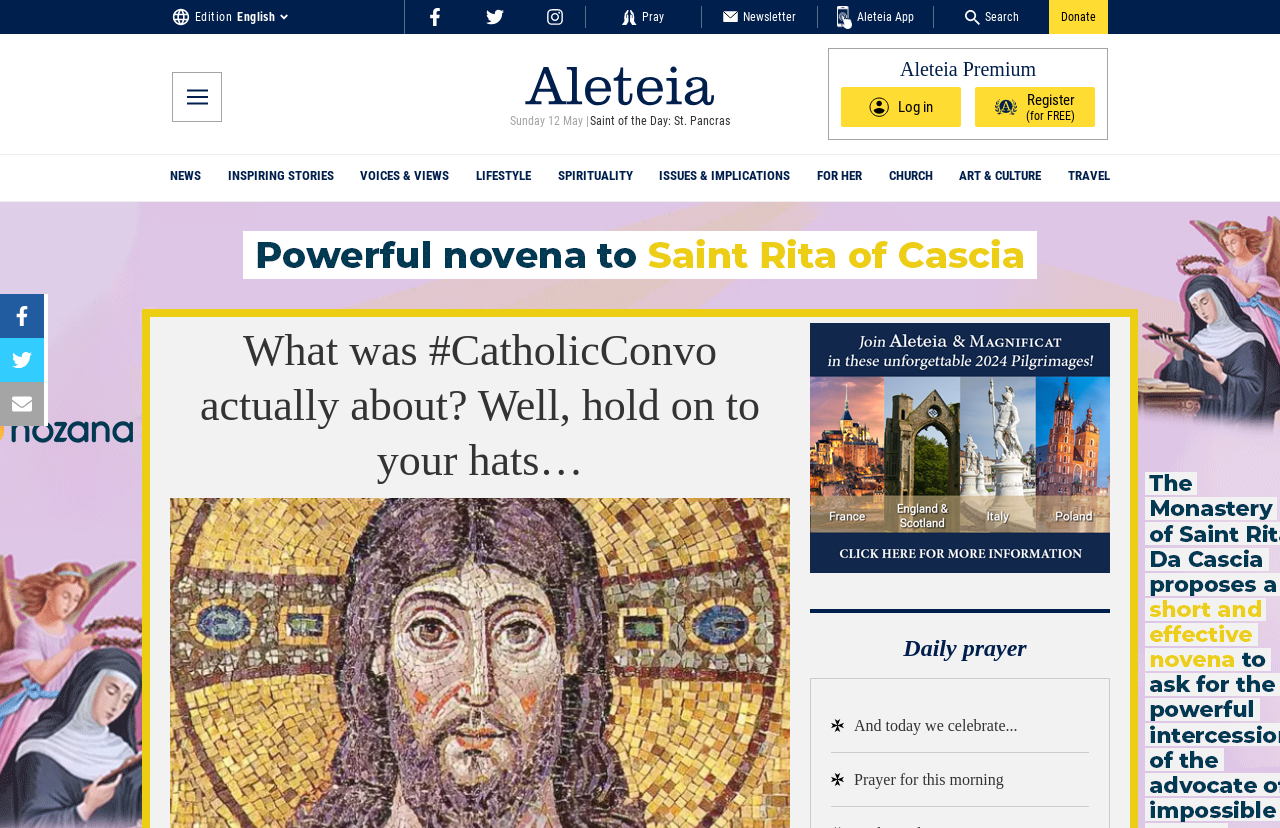Using the webpage screenshot and the element description Newsletter, determine the bounding box coordinates. Specify the coordinates in the format (top-left x, top-left y, bottom-right x, bottom-right y) with values ranging from 0 to 1.

[0.565, 0.013, 0.622, 0.028]